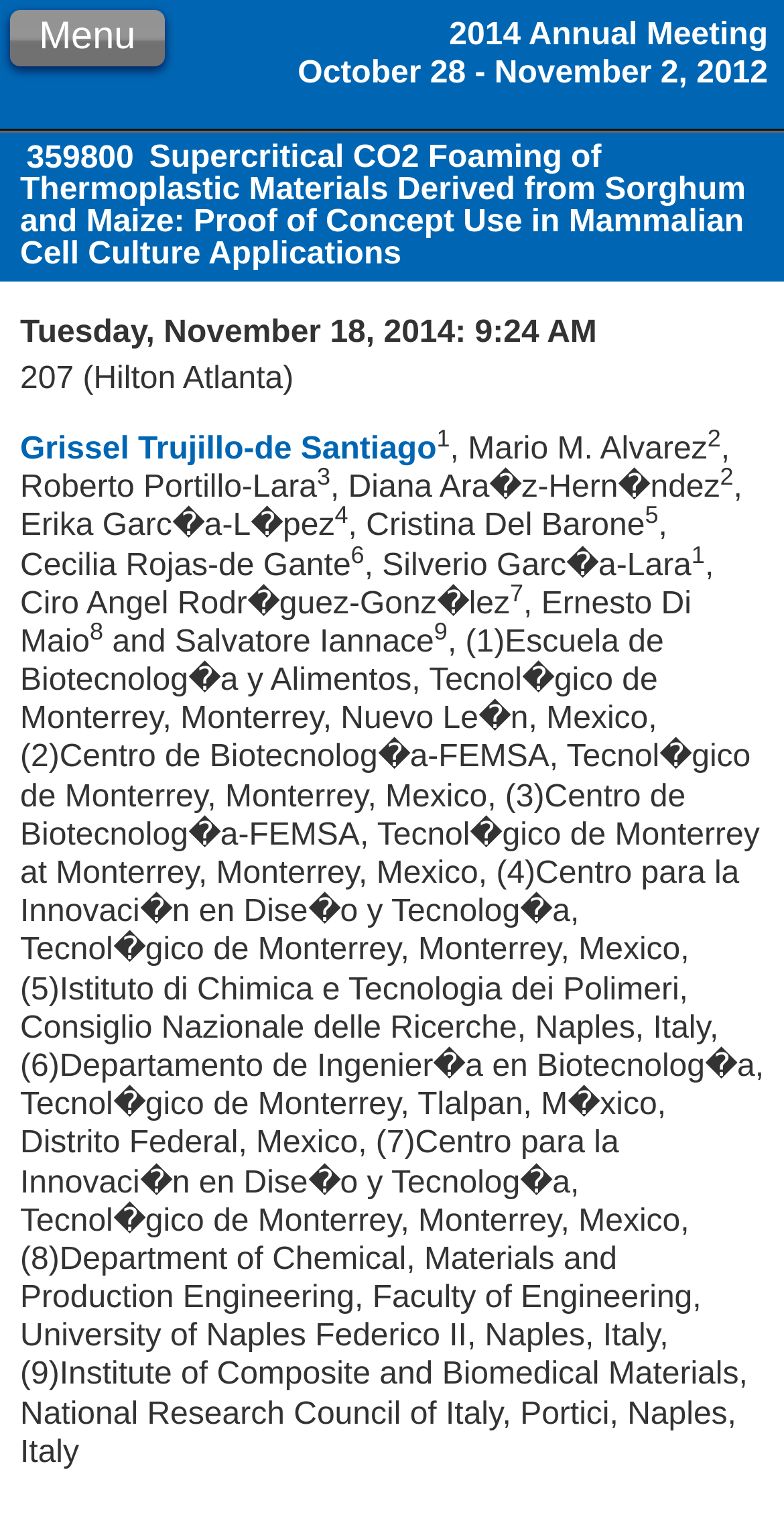Determine the main headline of the webpage and provide its text.

2014 Annual Meeting
October 28 - November 2, 2012